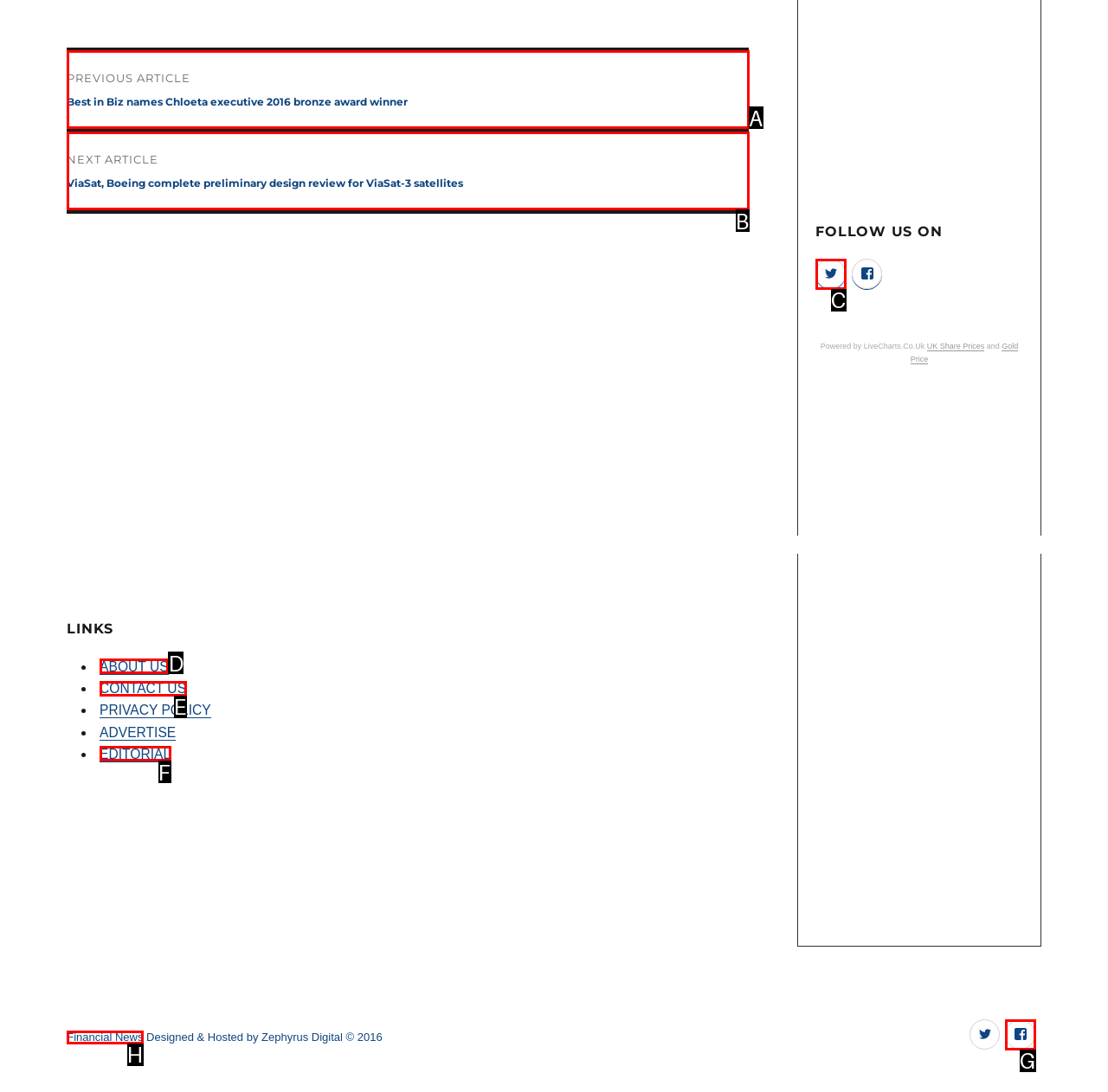Based on the given description: Financial News, determine which HTML element is the best match. Respond with the letter of the chosen option.

H